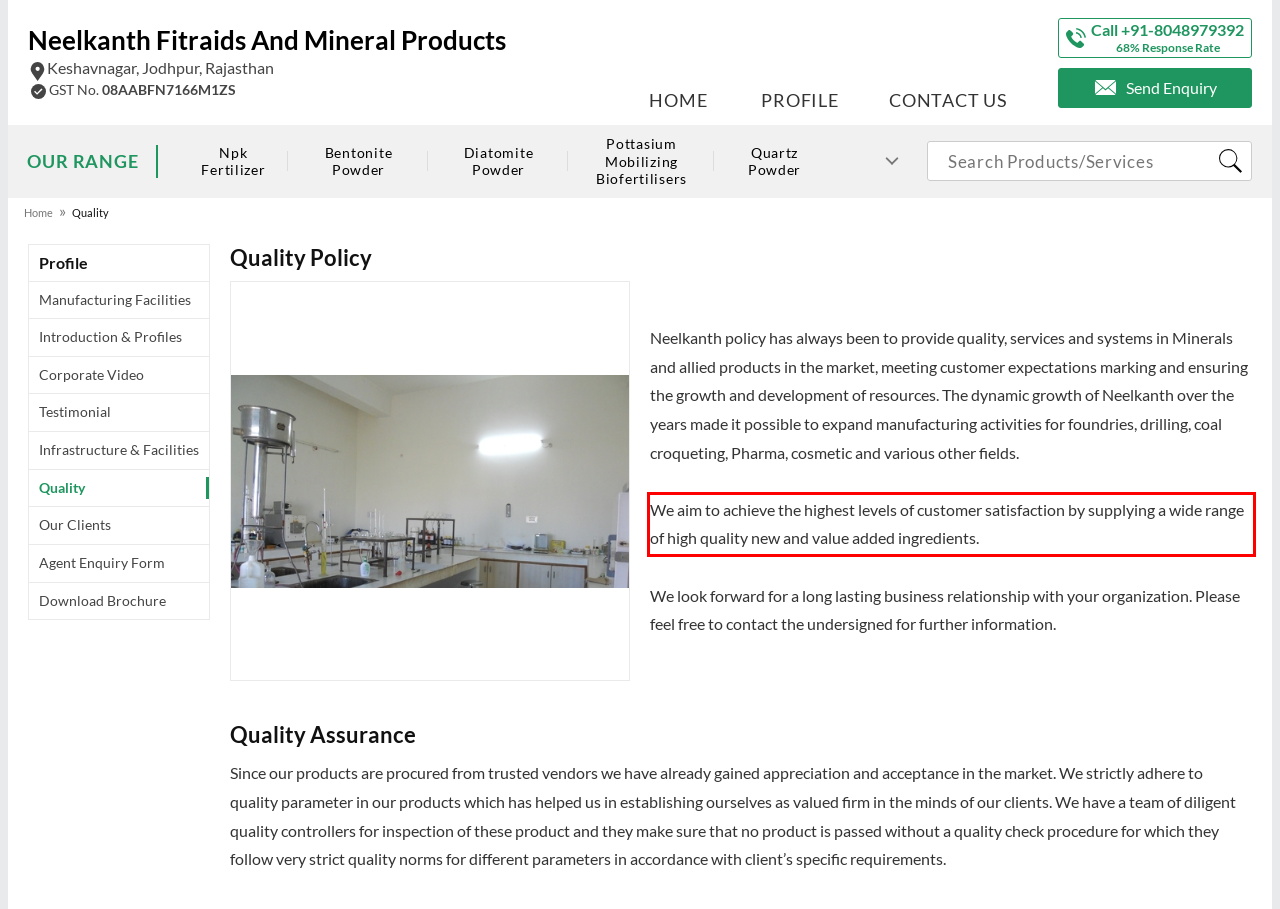Review the screenshot of the webpage and recognize the text inside the red rectangle bounding box. Provide the extracted text content.

We aim to achieve the highest levels of customer satisfaction by supplying a wide range of high quality new and value added ingredients.